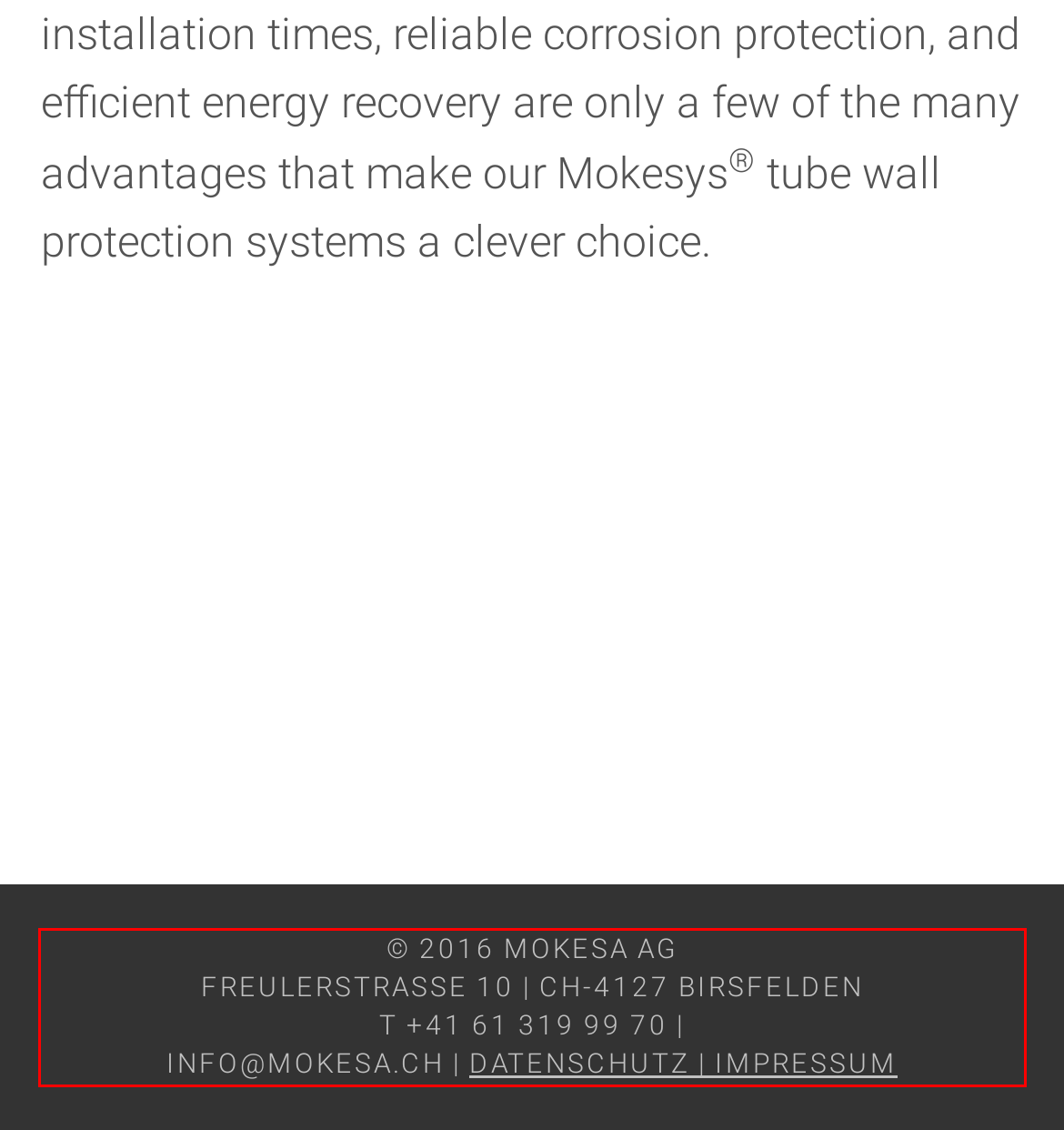You are provided with a screenshot of a webpage containing a red bounding box. Please extract the text enclosed by this red bounding box.

© 2016 MOKESA AG FREULERSTRASSE 10 | CH-4127 BIRSFELDEN T +41 61 319 99 70 | INFO@MOKESA.CH | DATENSCHUTZ | IMPRESSUM